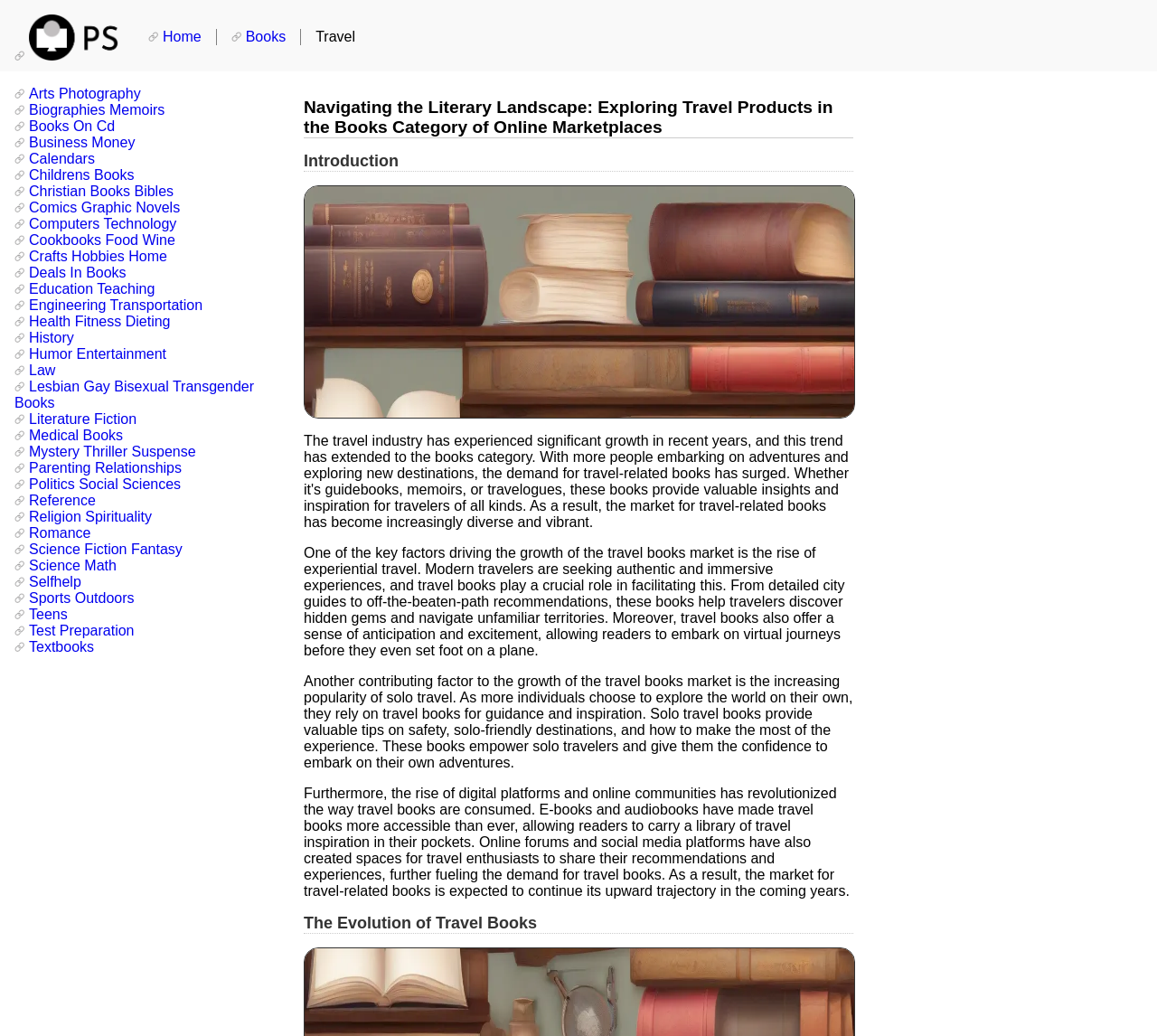What categories of books are listed on this webpage?
Please provide a single word or phrase in response based on the screenshot.

Multiple categories